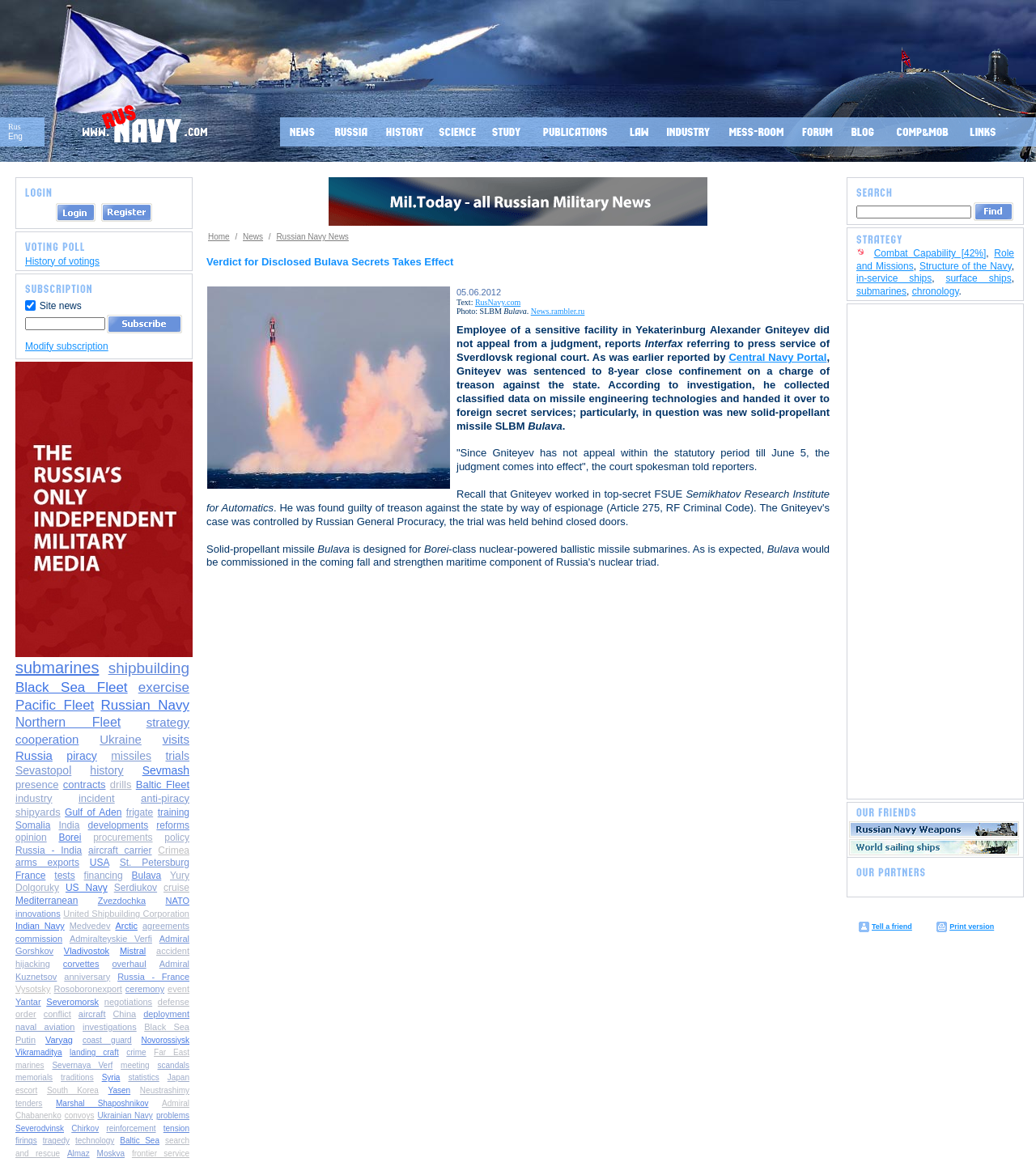Locate the bounding box of the UI element with the following description: "negotiations".

[0.101, 0.858, 0.147, 0.866]